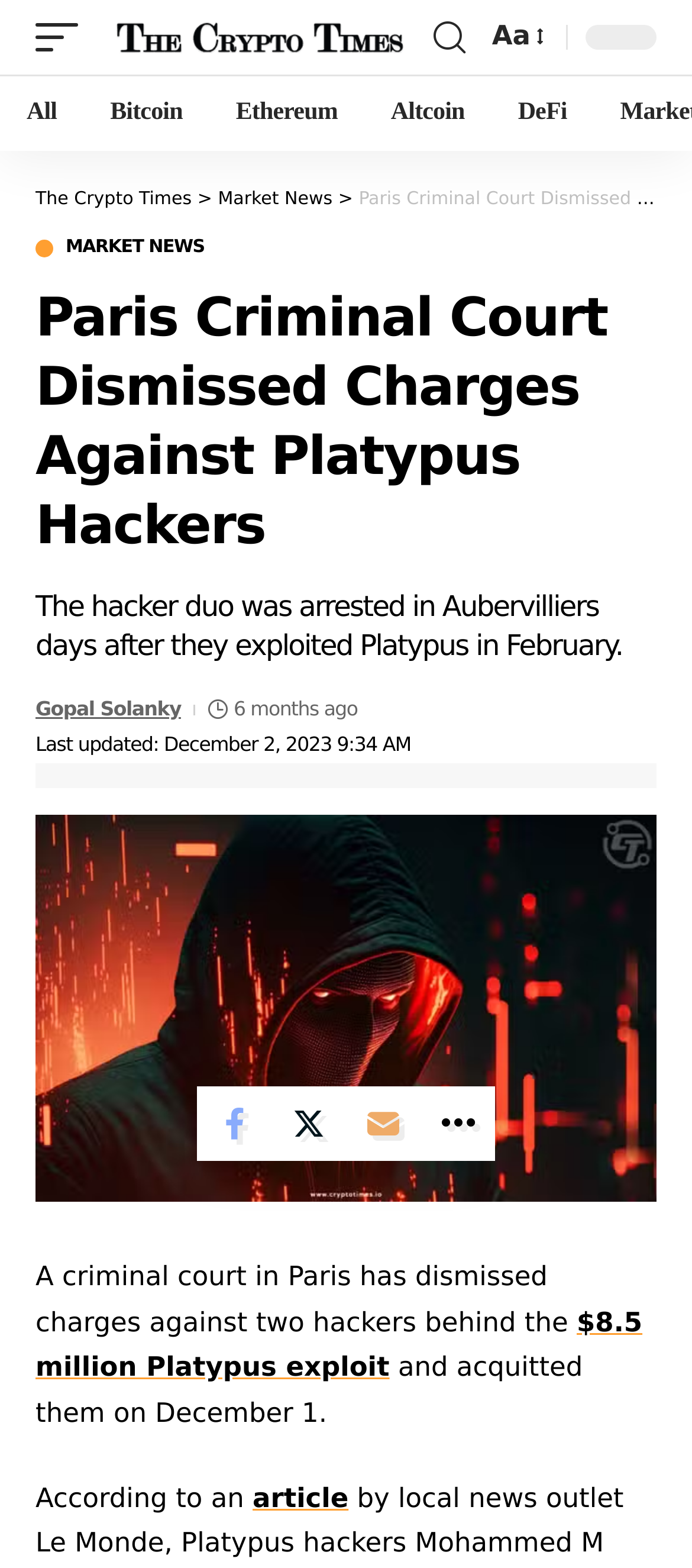Provide a one-word or brief phrase answer to the question:
What is the name of the author of the article?

Gopal Solanky